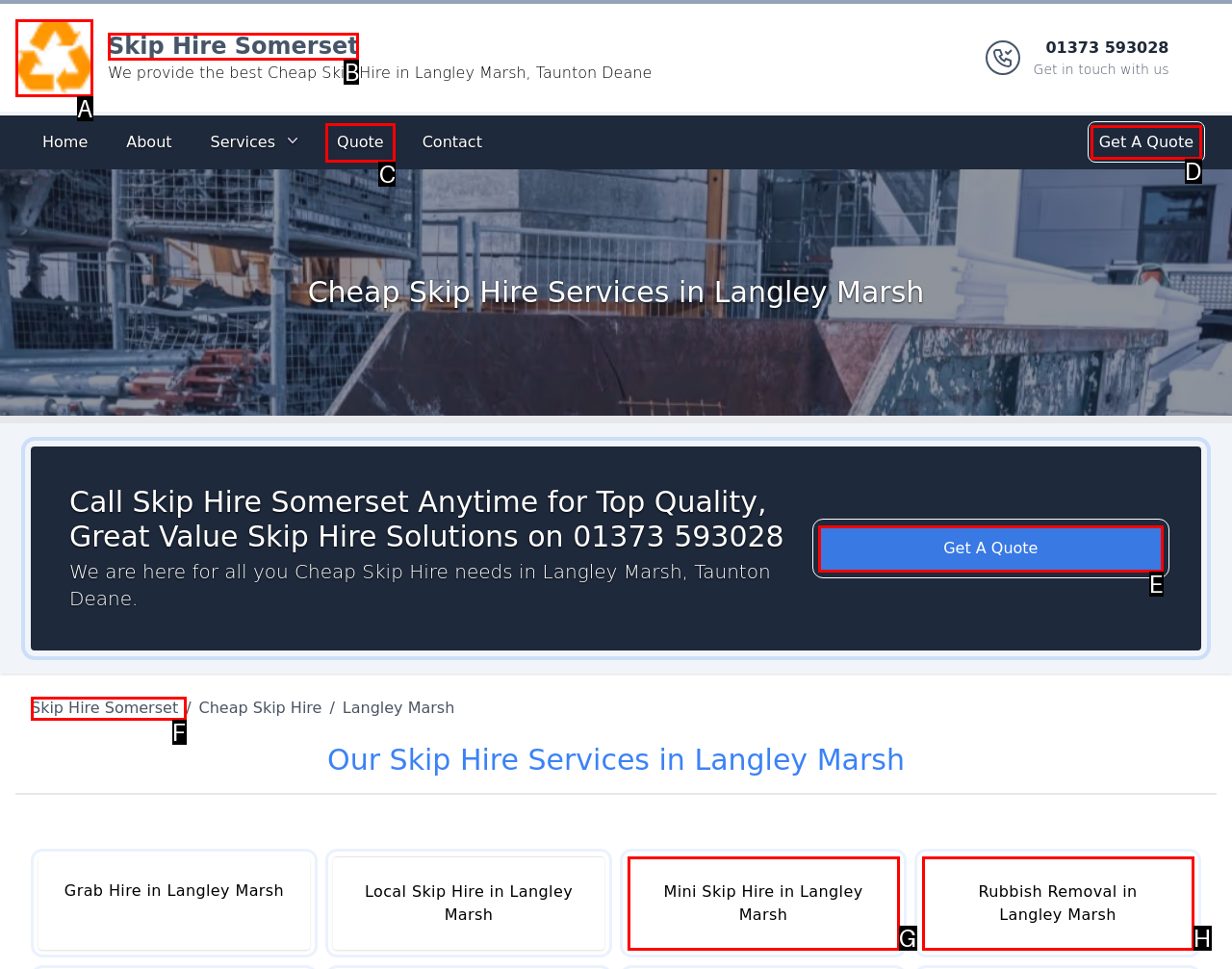Find the HTML element that matches the description: Logo
Respond with the corresponding letter from the choices provided.

A